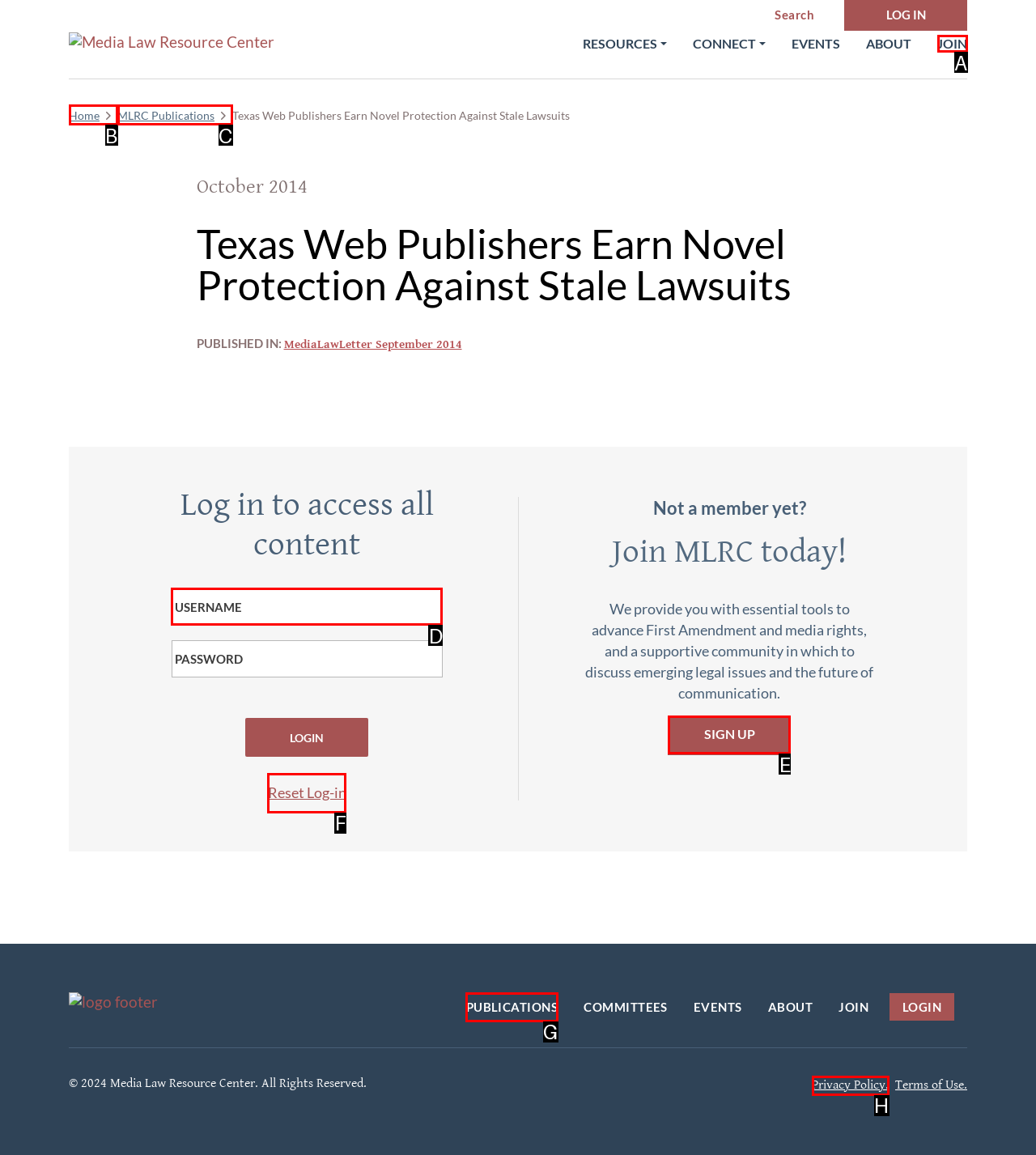Pick the option that should be clicked to perform the following task: Join MLRC today
Answer with the letter of the selected option from the available choices.

E